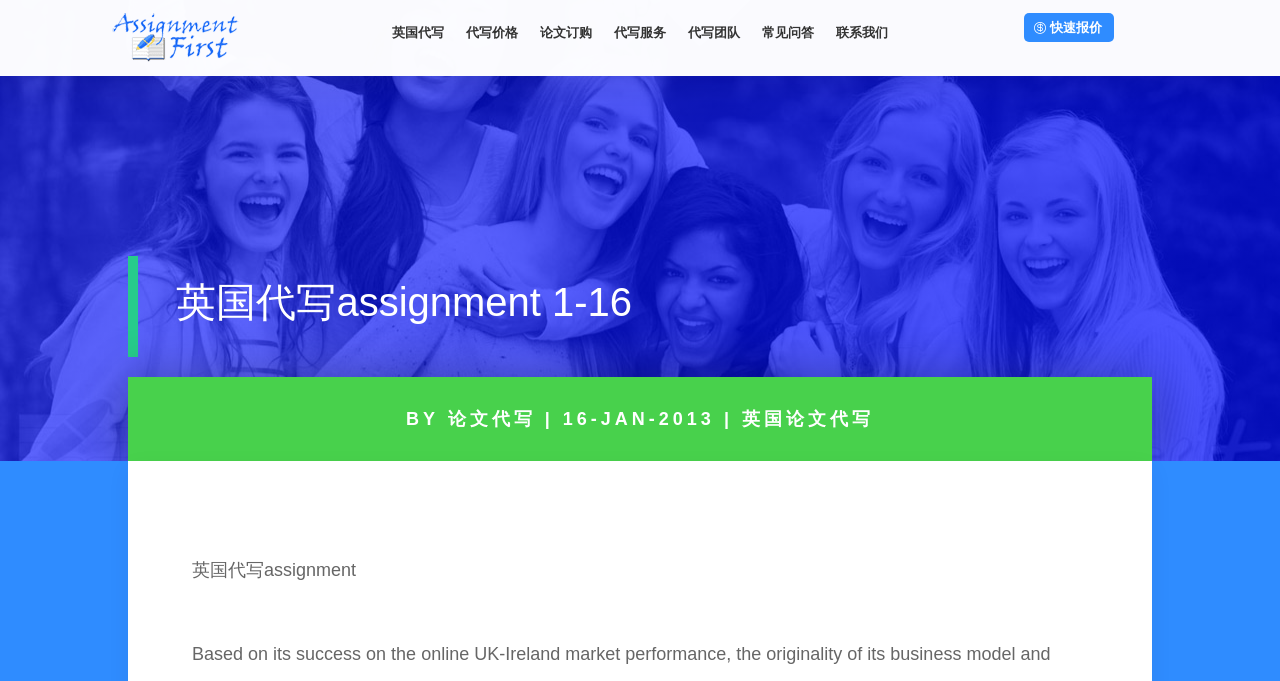What is the name of the website?
Look at the image and respond with a single word or a short phrase.

英国代写论文网